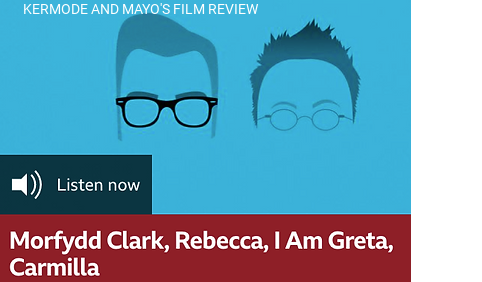Respond to the question below with a single word or phrase: How many film titles are listed in the lower section of the image?

4